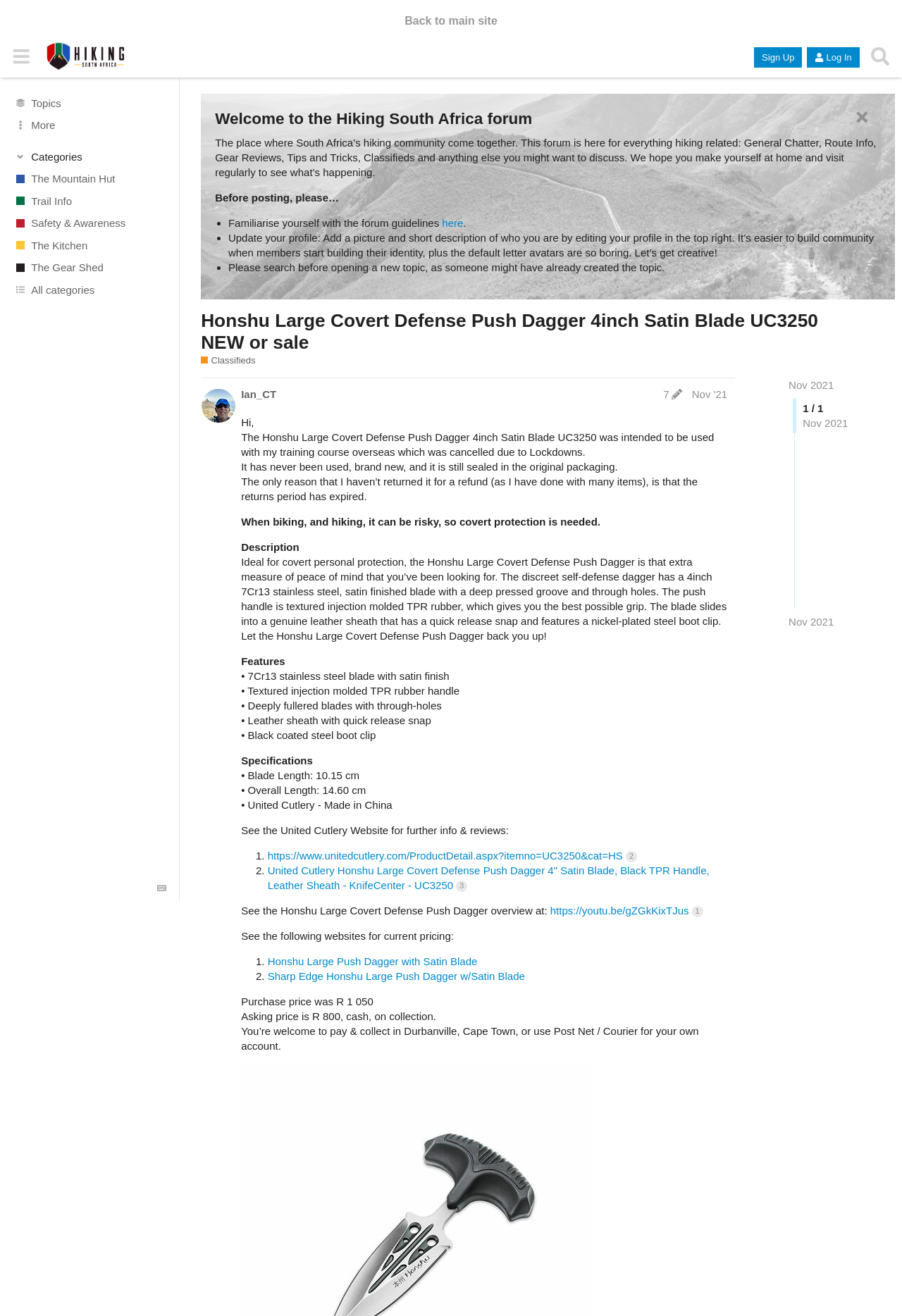What is the name of the forum?
Look at the image and respond with a single word or a short phrase.

The Hiking South Africa Forum